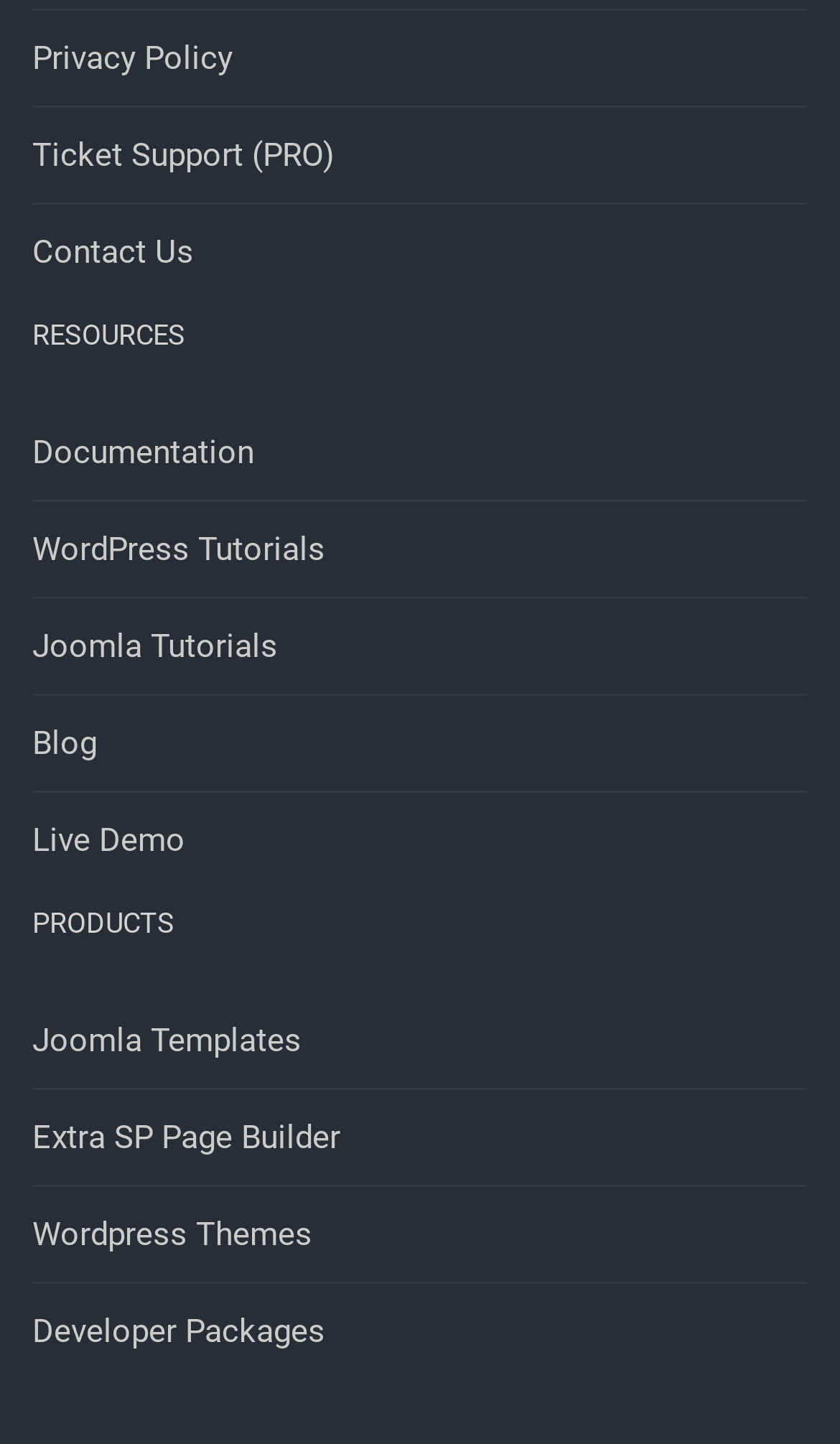Determine the bounding box coordinates of the clickable region to carry out the instruction: "Get ticket support".

[0.038, 0.073, 0.962, 0.141]